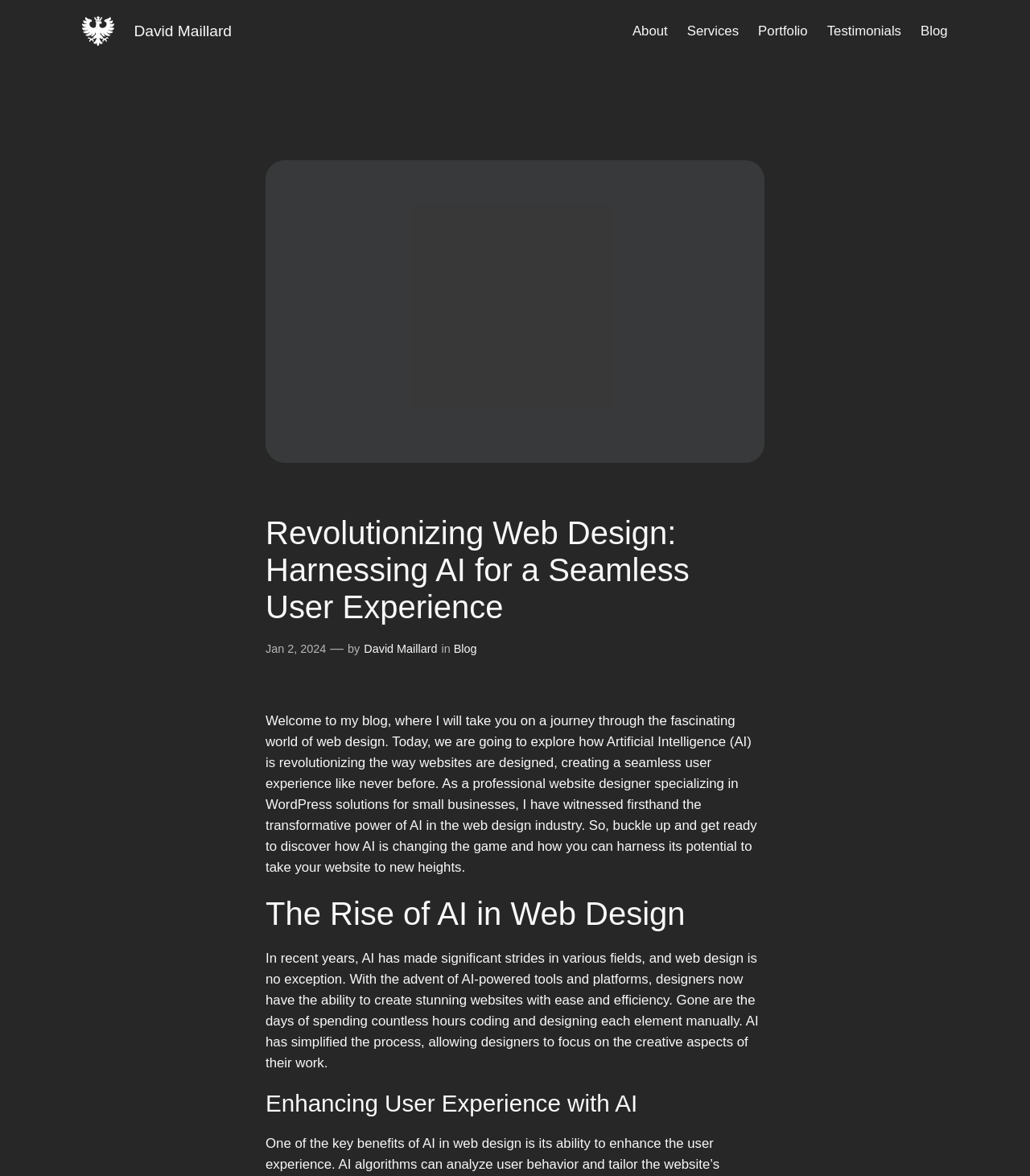Please answer the following question using a single word or phrase: 
Who is the author of this blog post?

David Maillard